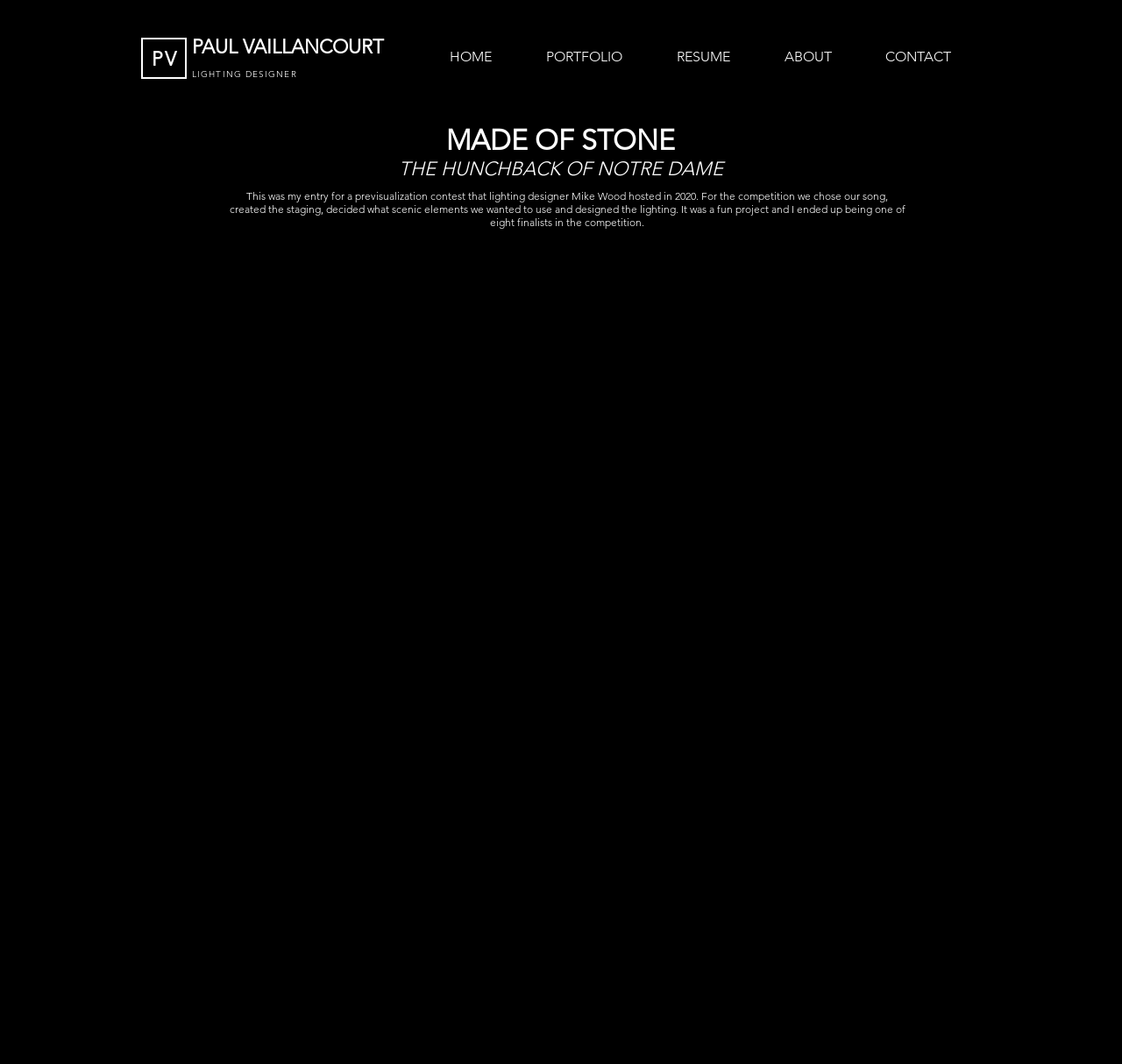What is the name of the song used in the previsualization contest?
From the details in the image, answer the question comprehensively.

I found the answer by looking at the heading element 'THE HUNCHBACK OF NOTRE DAME' which is located below the heading element 'MADE OF STONE'. This suggests that 'The Hunchback of Notre Dame' is the song used in the previsualization contest.